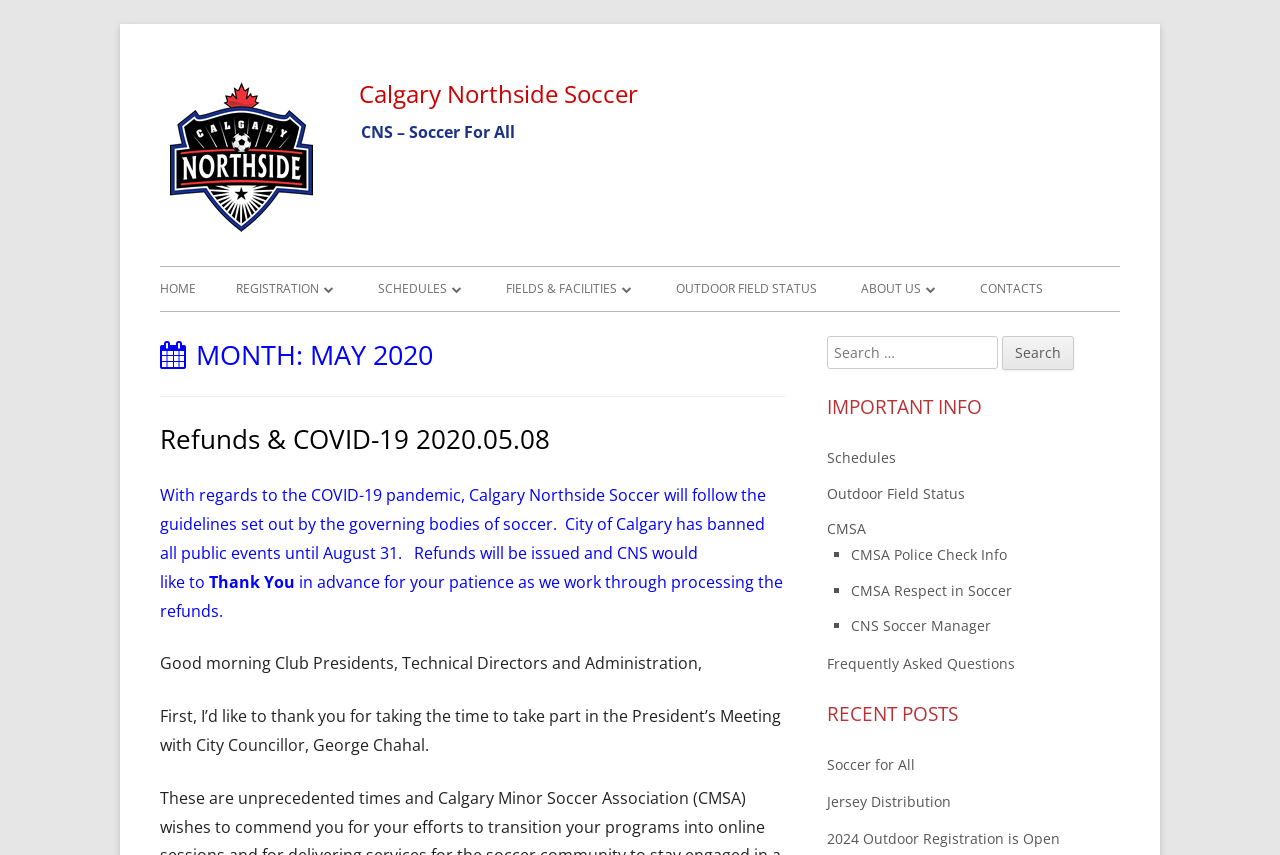Refer to the element description Registration and identify the corresponding bounding box in the screenshot. Format the coordinates as (top-left x, top-left y, bottom-right x, bottom-right y) with values in the range of 0 to 1.

[0.184, 0.312, 0.261, 0.364]